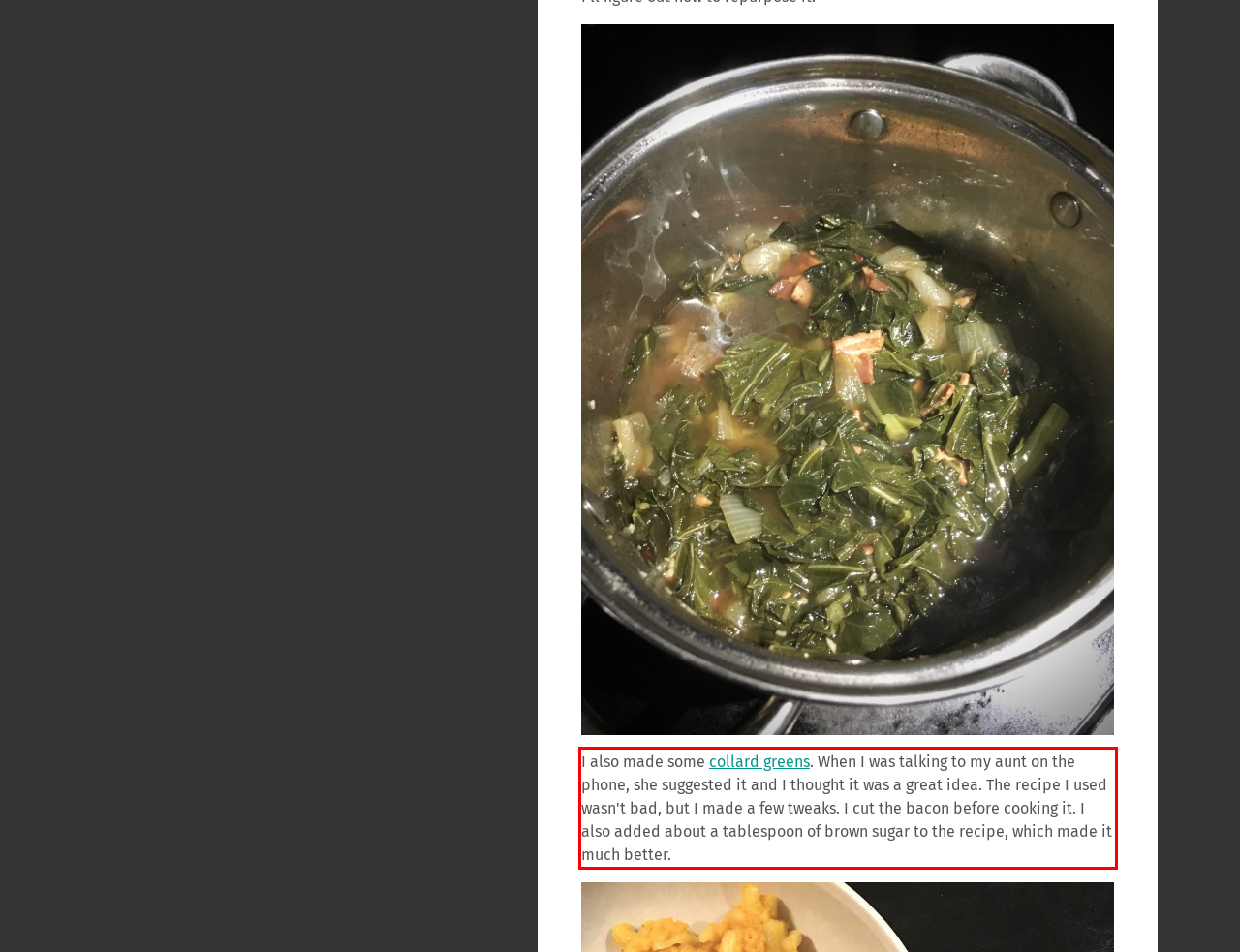Identify the text within the red bounding box on the webpage screenshot and generate the extracted text content.

I also made some collard greens. When I was talking to my aunt on the phone, she suggested it and I thought it was a great idea. The recipe I used wasn't bad, but I made a few tweaks. I cut the bacon before cooking it. I also added about a tablespoon of brown sugar to the recipe, which made it much better.